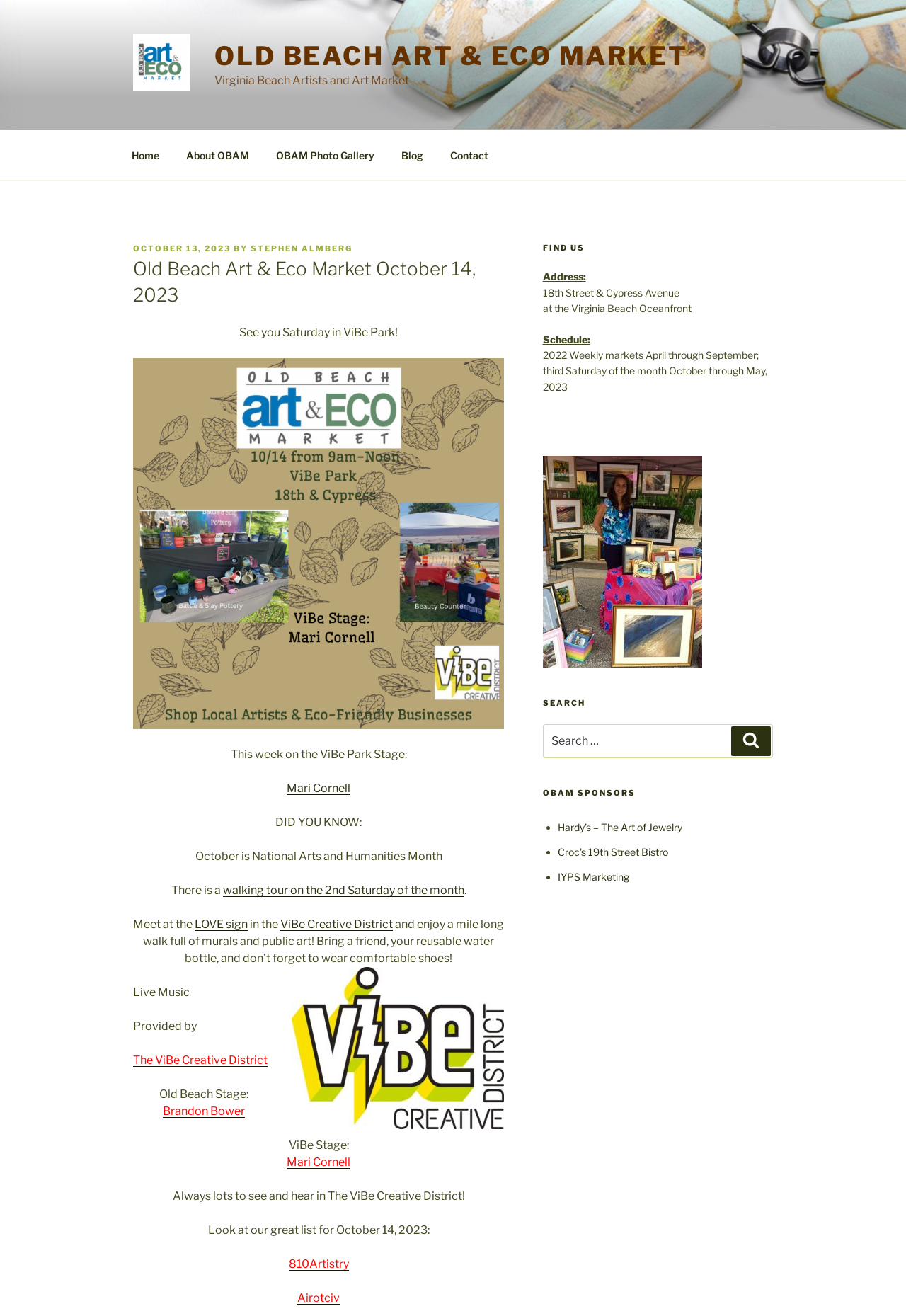Please examine the image and answer the question with a detailed explanation:
What is the theme of the month?

The theme of the month can be found in the text 'DID YOU KNOW: October is National Arts and Humanities Month' which is located in the middle of the webpage.